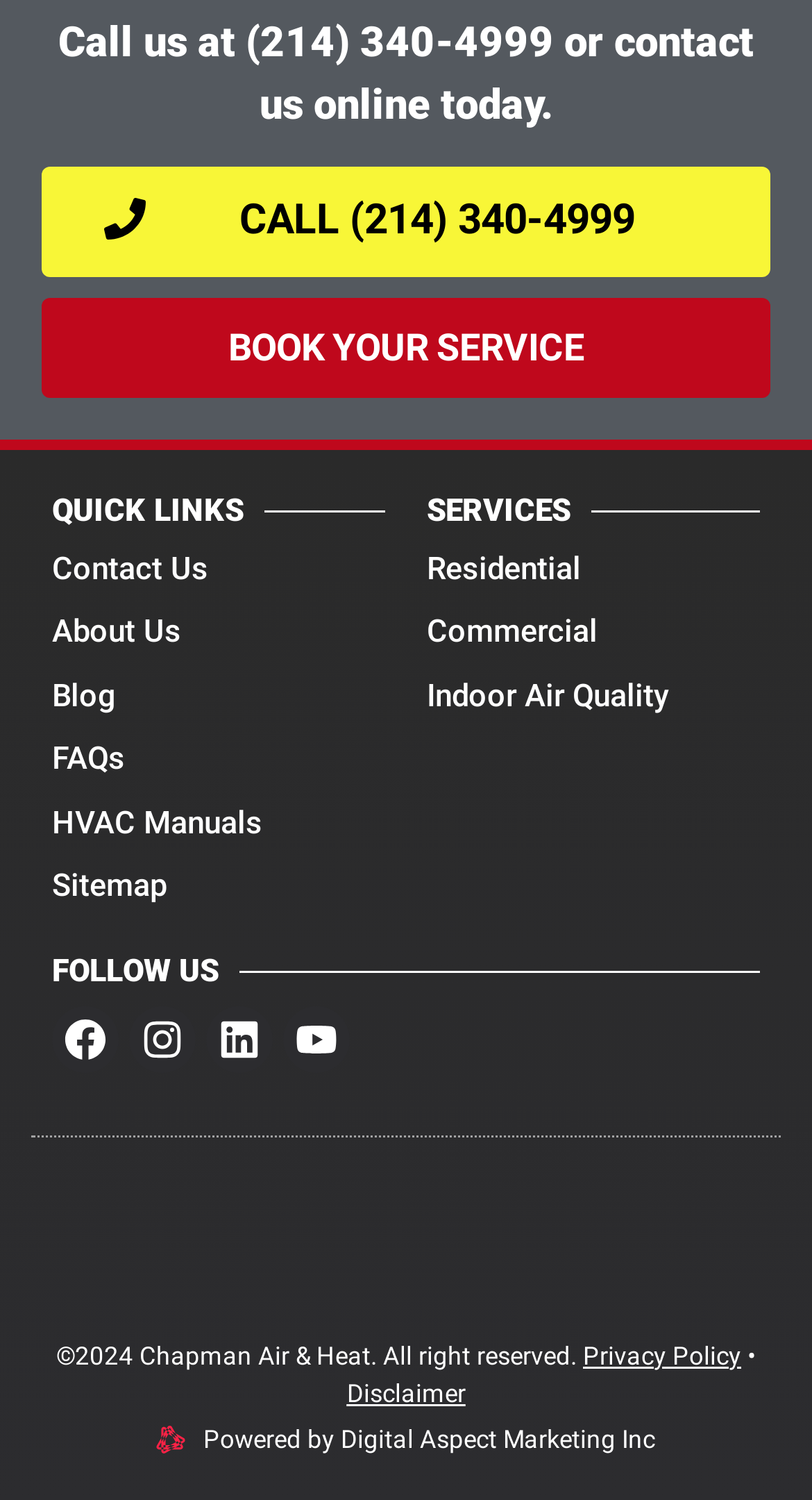Locate the bounding box of the UI element based on this description: "Youtube". Provide four float numbers between 0 and 1 as [left, top, right, bottom].

[0.349, 0.671, 0.431, 0.715]